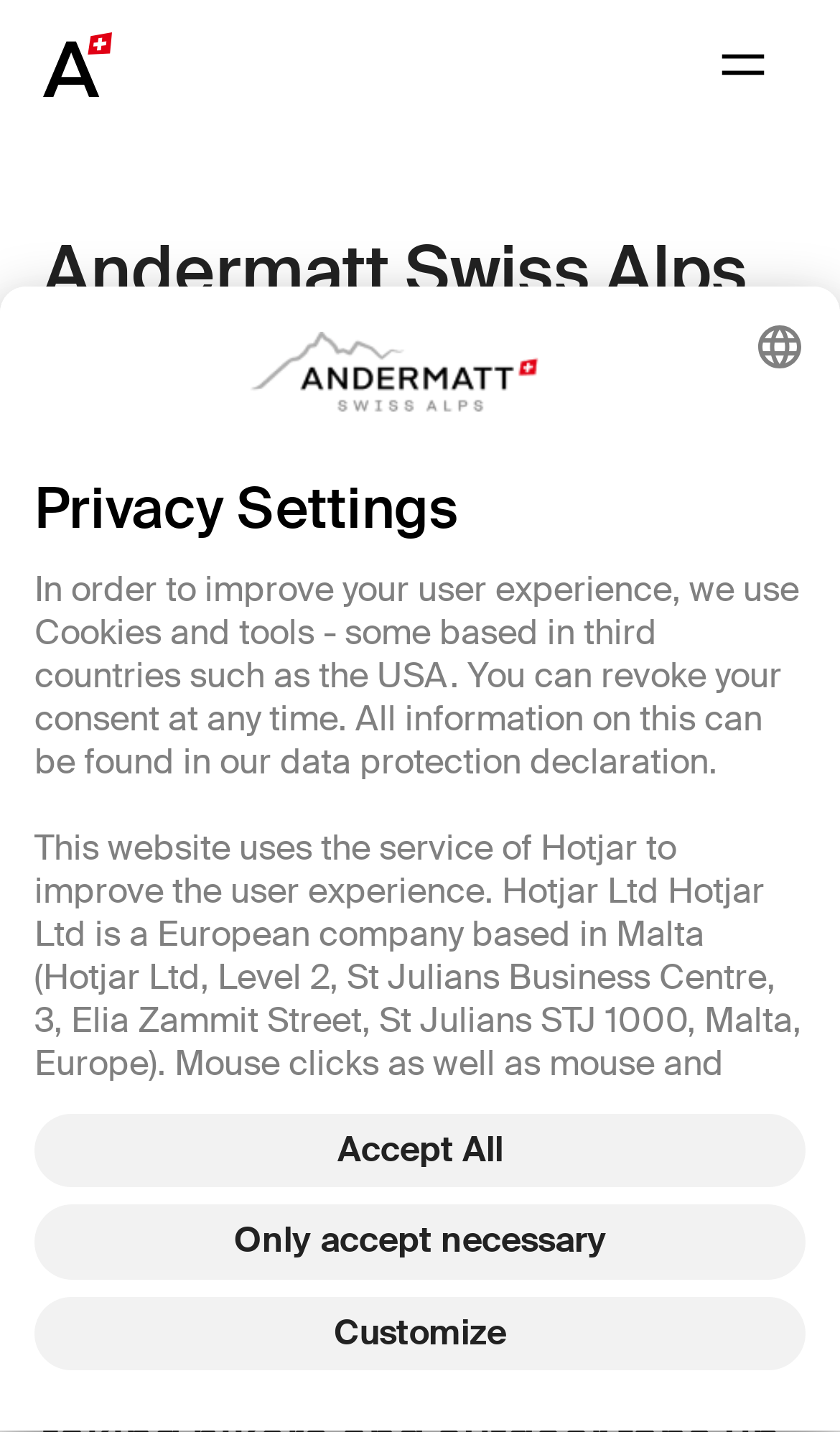What is the purpose of the cookies and tools mentioned in the privacy settings?
Can you provide an in-depth and detailed response to the question?

I read the static text element in the privacy settings dialog, which states that 'In order to improve your user experience, we use Cookies and tools...'.